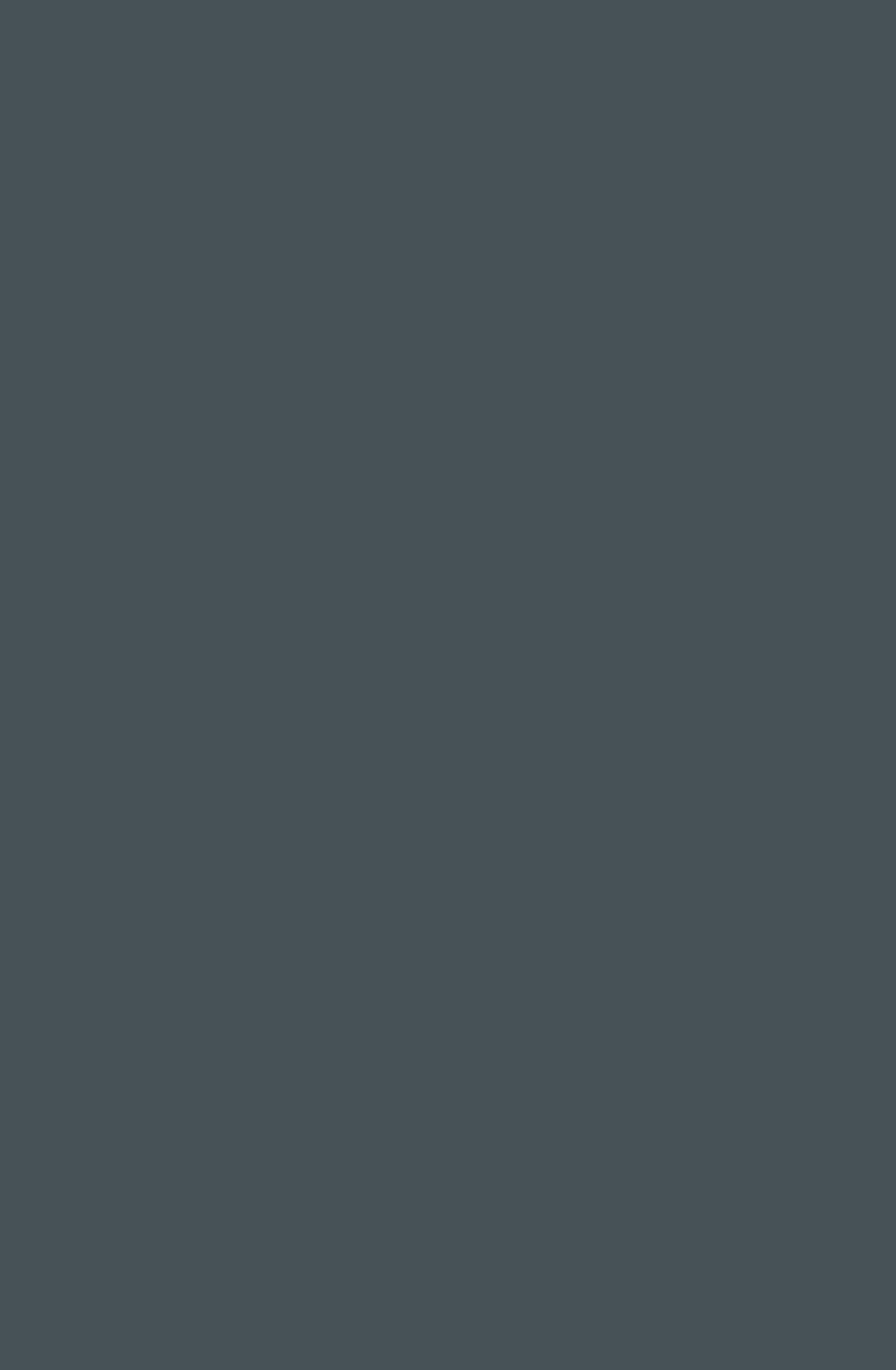Given the description of a UI element: "Careers at Drench", identify the bounding box coordinates of the matching element in the webpage screenshot.

[0.051, 0.338, 0.449, 0.404]